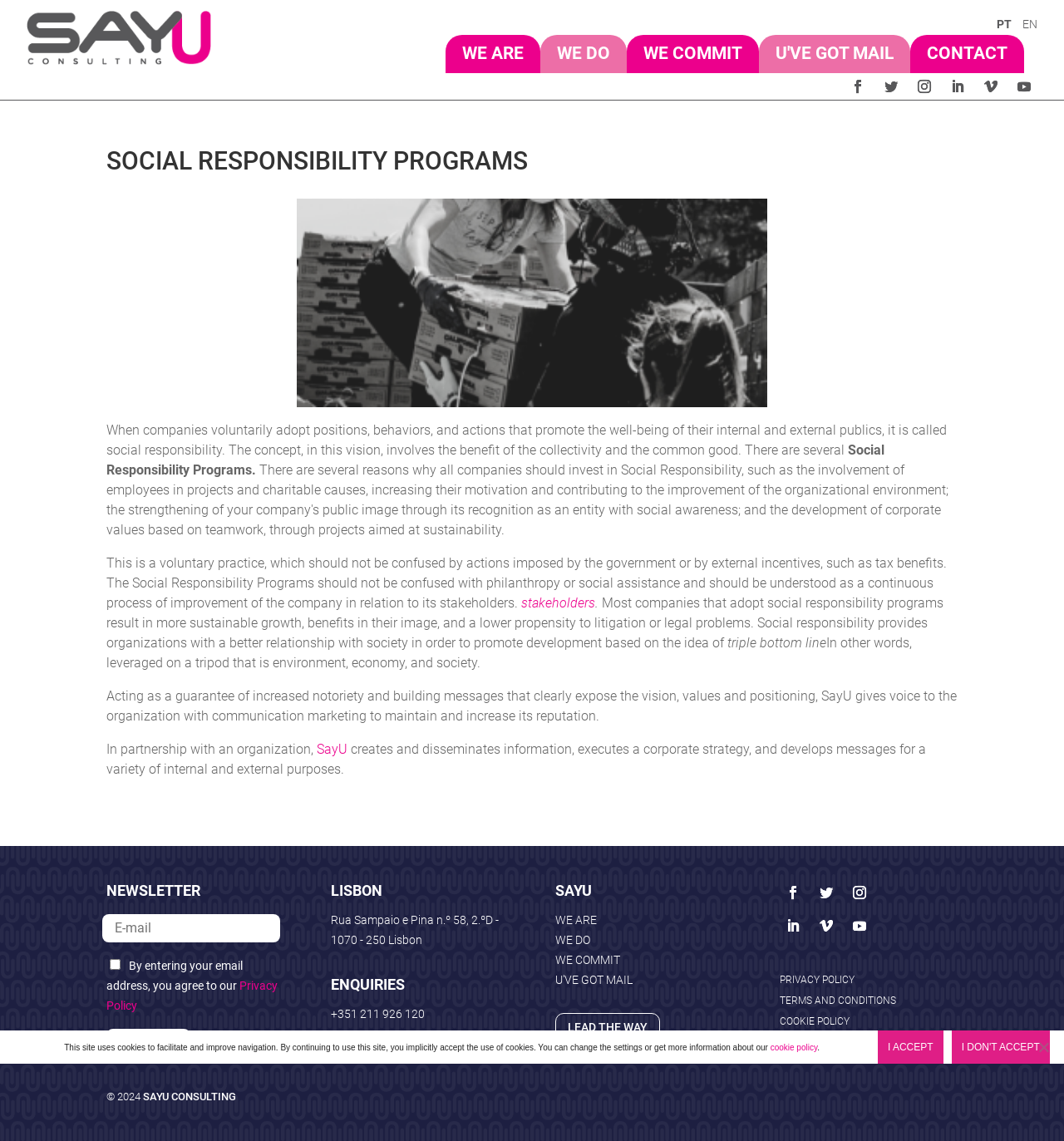Pinpoint the bounding box coordinates of the clickable element to carry out the following instruction: "Read about Social Responsibility Programs."

[0.1, 0.13, 0.9, 0.159]